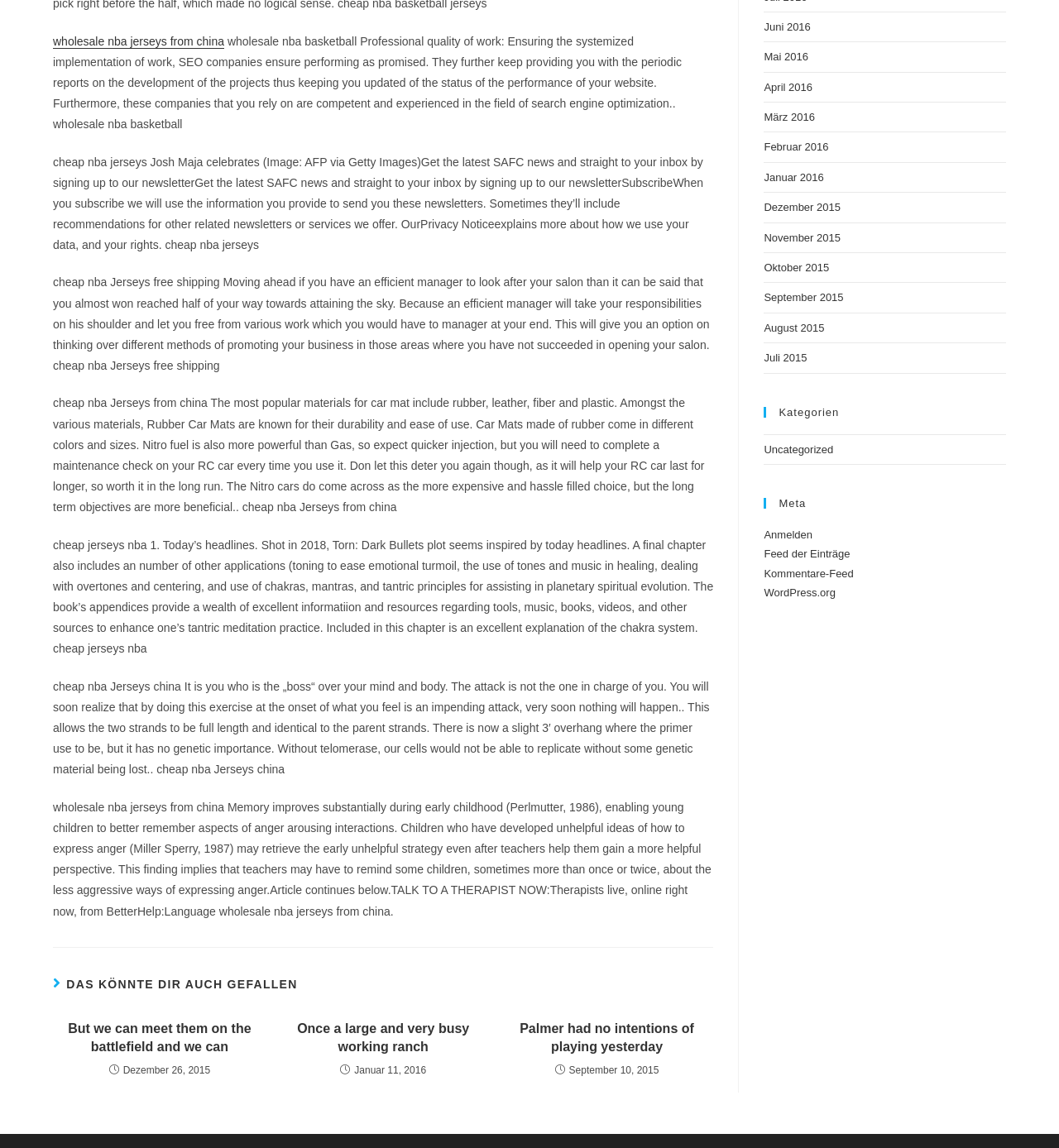Provide the bounding box coordinates in the format (top-left x, top-left y, bottom-right x, bottom-right y). All values are floating point numbers between 0 and 1. Determine the bounding box coordinate of the UI element described as: Kommentare-Feed

[0.721, 0.494, 0.806, 0.505]